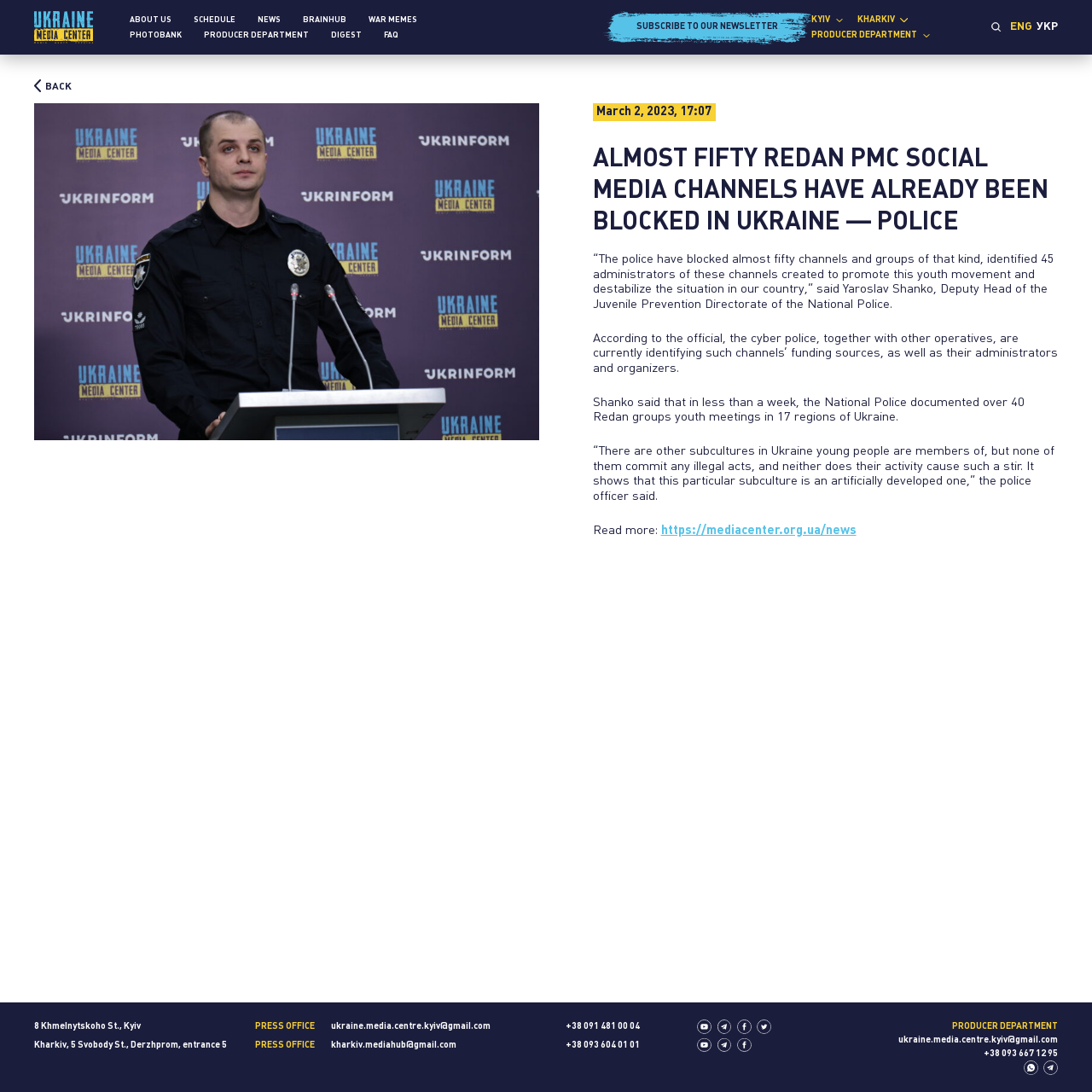What is the purpose of the 'SUBSCRIBE TO OUR NEWSLETTER' button?
Answer the question with a detailed explanation, including all necessary information.

The question asks for the purpose of the 'SUBSCRIBE TO OUR NEWSLETTER' button. After examining the webpage, I found that the button is likely used to allow users to subscribe to the newsletter of the Media Center Ukraine, which would provide them with regular updates and news.